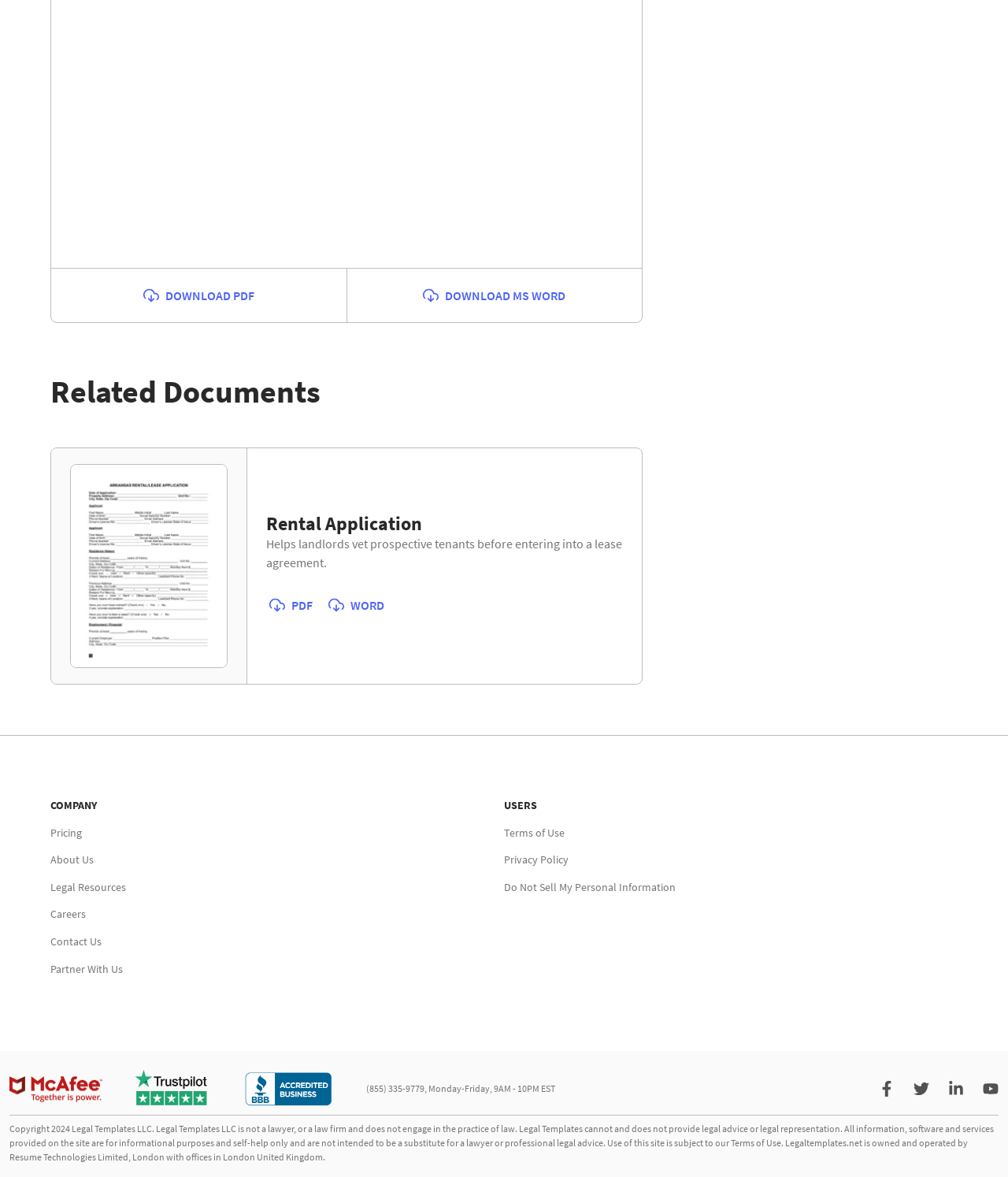Please determine the bounding box coordinates for the element that should be clicked to follow these instructions: "download PDF".

[0.142, 0.244, 0.252, 0.258]